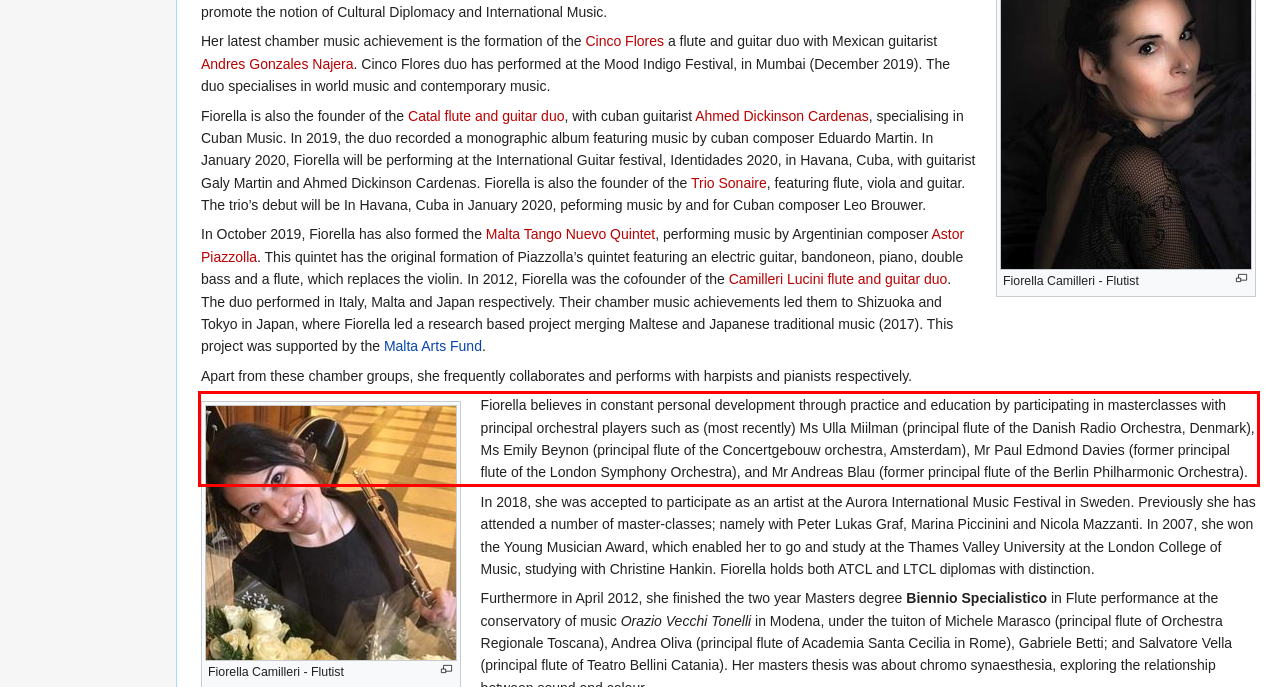Identify and extract the text within the red rectangle in the screenshot of the webpage.

Fiorella believes in constant personal development through practice and education by participating in masterclasses with principal orchestral players such as (most recently) Ms Ulla Miilman (principal flute of the Danish Radio Orchestra, Denmark), Ms Emily Beynon (principal flute of the Concertgebouw orchestra, Amsterdam), Mr Paul Edmond Davies (former principal flute of the London Symphony Orchestra), and Mr Andreas Blau (former principal flute of the Berlin Philharmonic Orchestra).